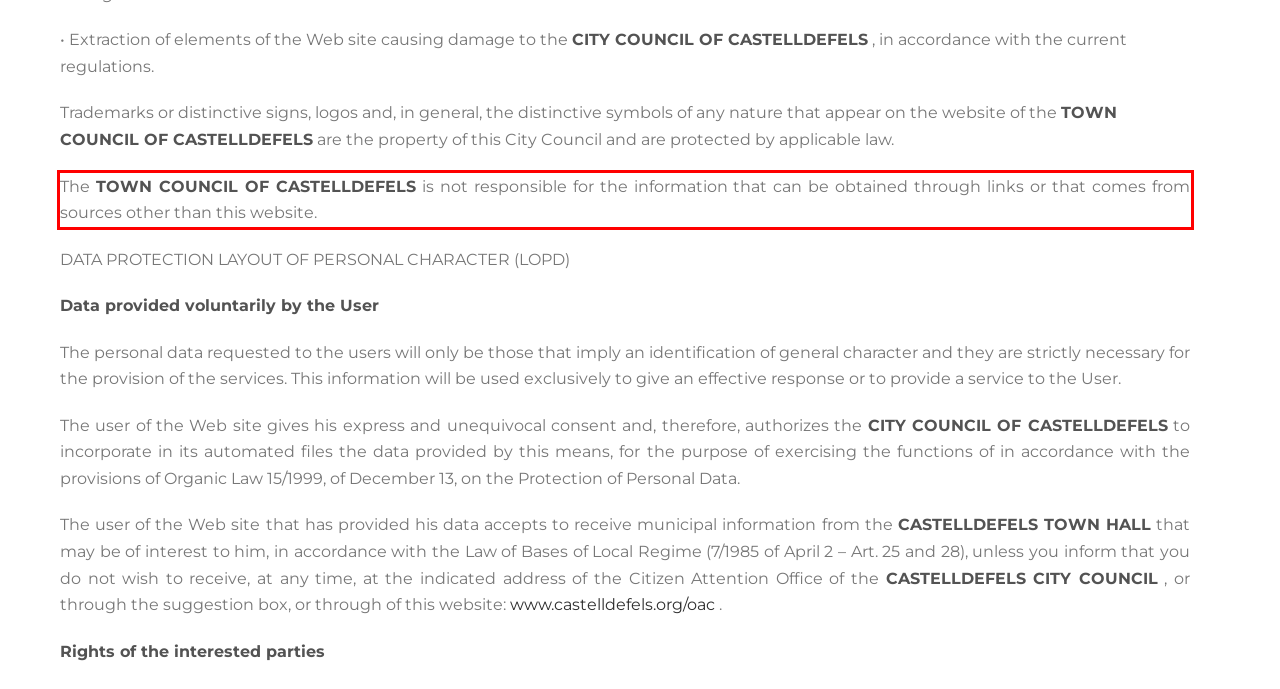You are given a screenshot of a webpage with a UI element highlighted by a red bounding box. Please perform OCR on the text content within this red bounding box.

The TOWN COUNCIL OF CASTELLDEFELS is not responsible for the information that can be obtained through links or that comes from sources other than this website.